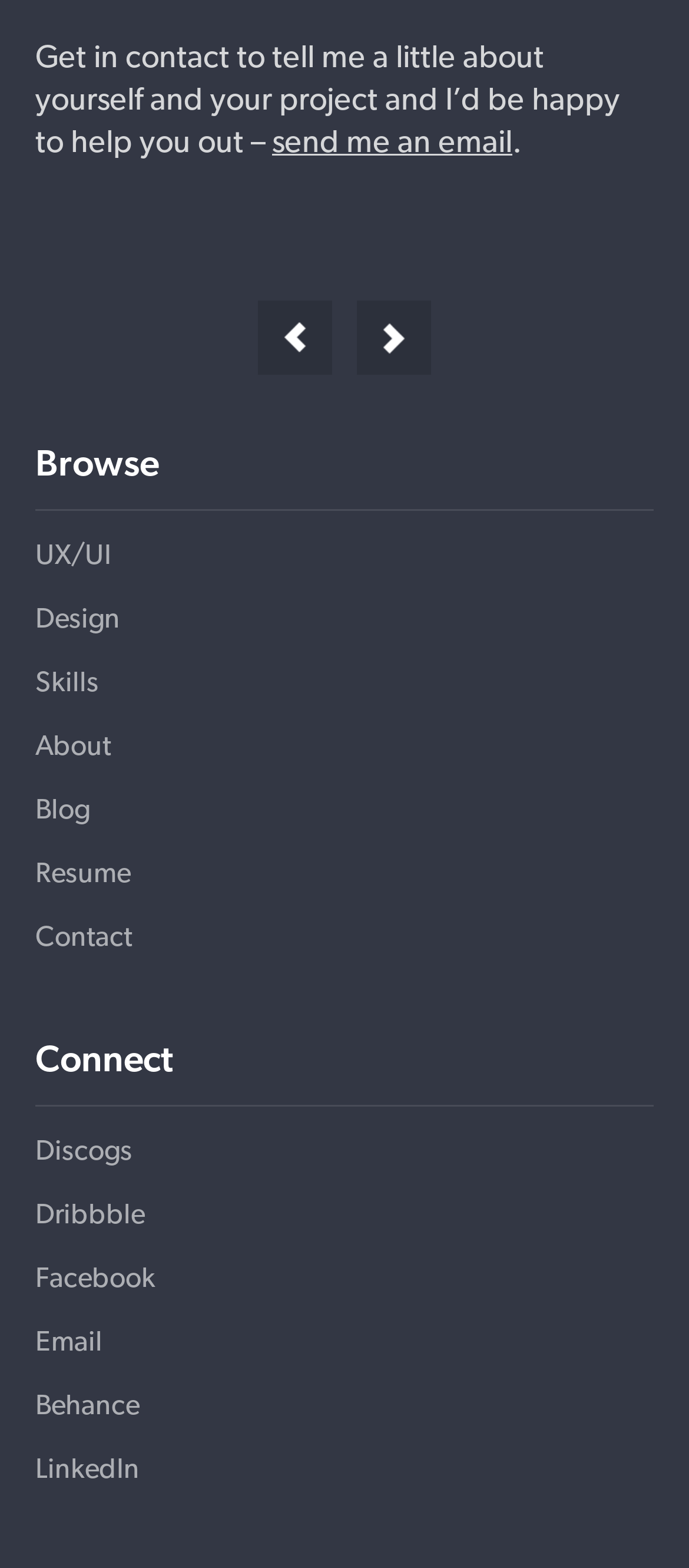Could you locate the bounding box coordinates for the section that should be clicked to accomplish this task: "send me an email".

[0.395, 0.081, 0.744, 0.102]